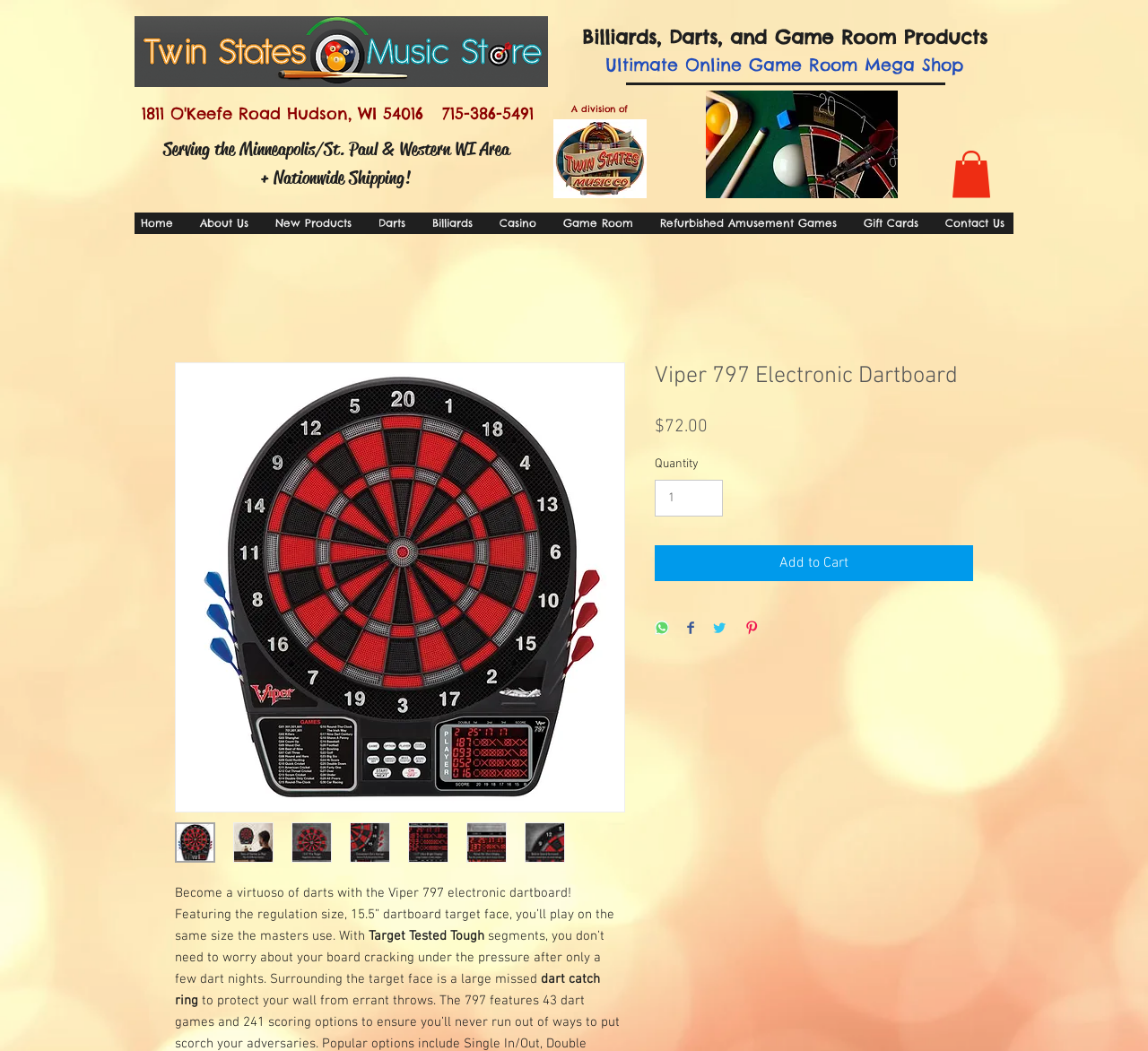What is the minimum quantity that can be added to the cart?
We need a detailed and exhaustive answer to the question. Please elaborate.

The minimum quantity that can be added to the cart is 1, as indicated by the 'Quantity' spin button with a minimum value of 1.